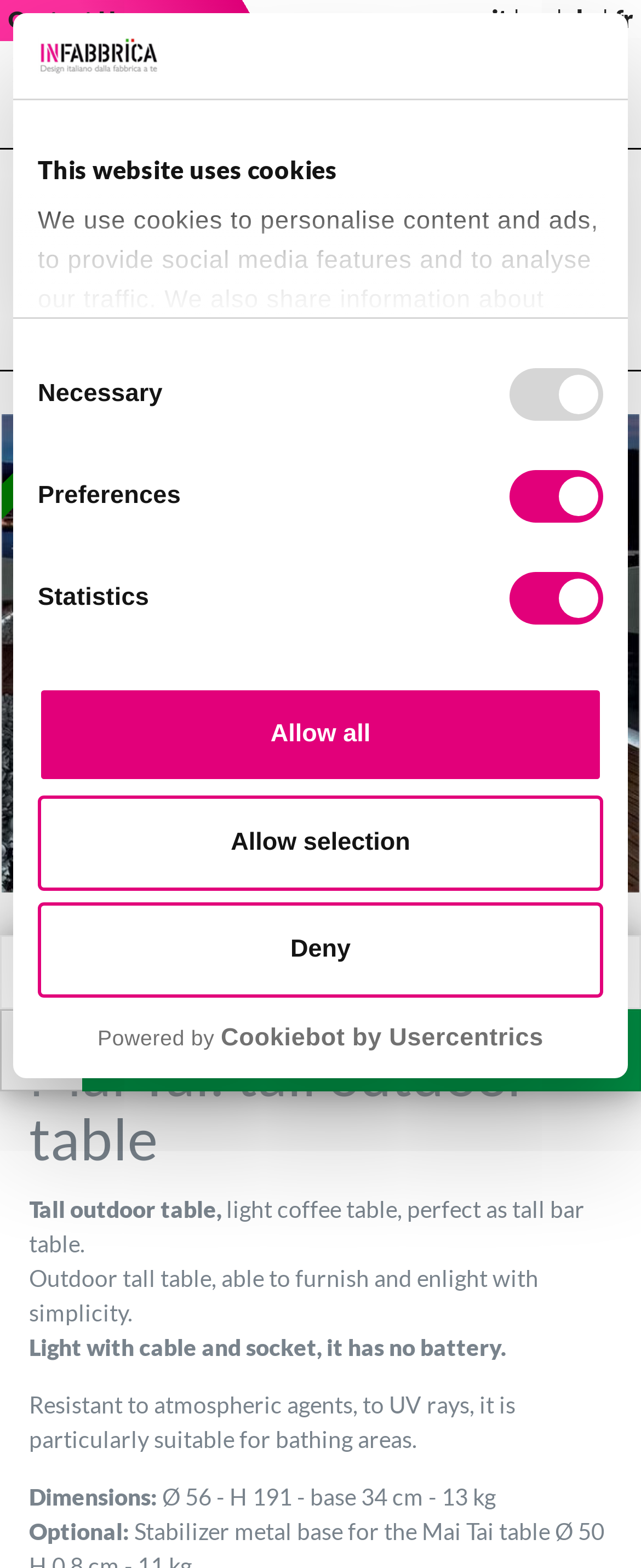What is the price of the outdoor table?
Please provide a detailed and comprehensive answer to the question.

I found the answer by looking at the price tag on the webpage, which is located near the 'Add to Cart' button. The price is clearly displayed as €519.00.